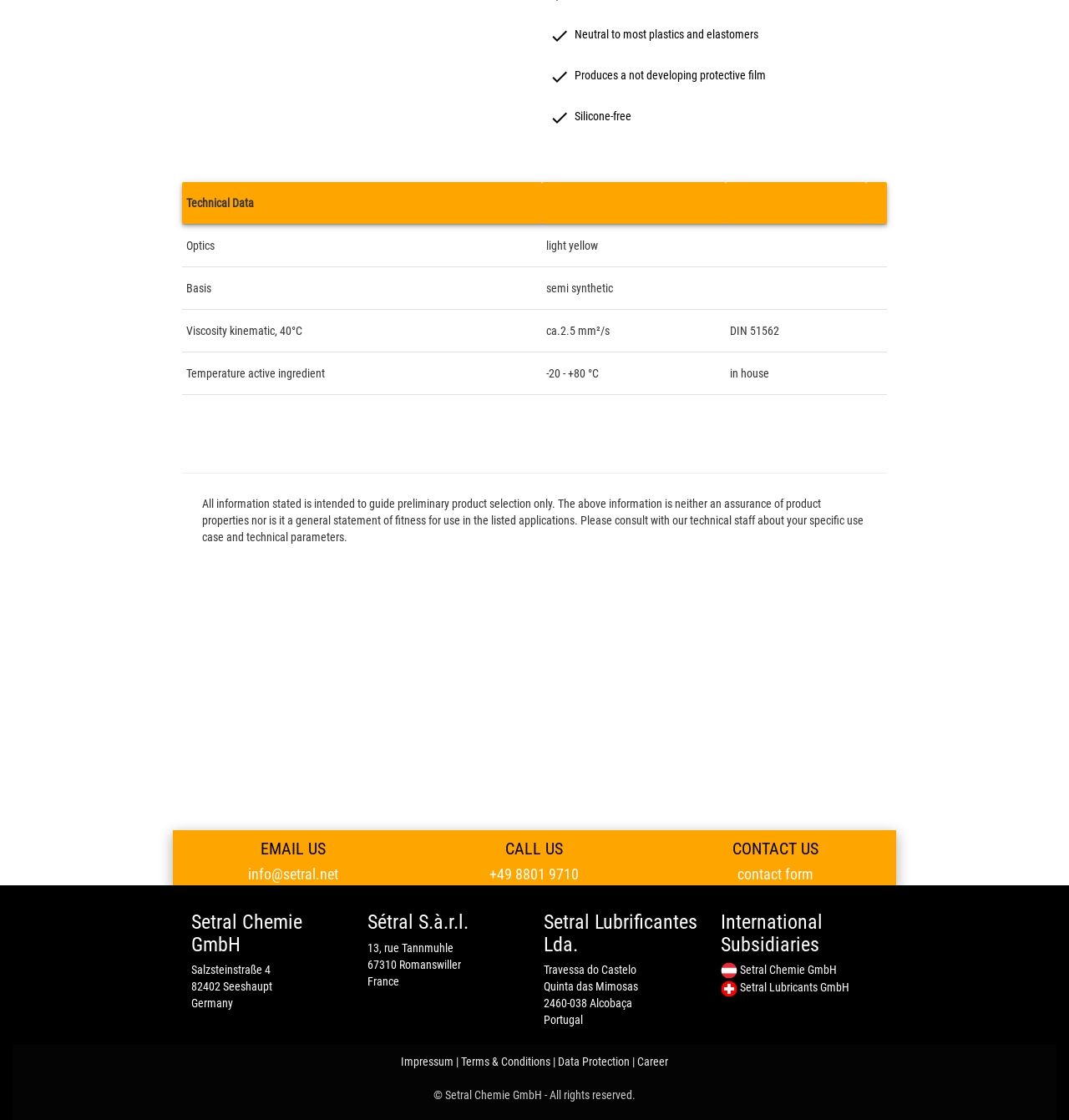Determine the bounding box coordinates of the region I should click to achieve the following instruction: "check technical data". Ensure the bounding box coordinates are four float numbers between 0 and 1, i.e., [left, top, right, bottom].

[0.171, 0.163, 0.507, 0.2]